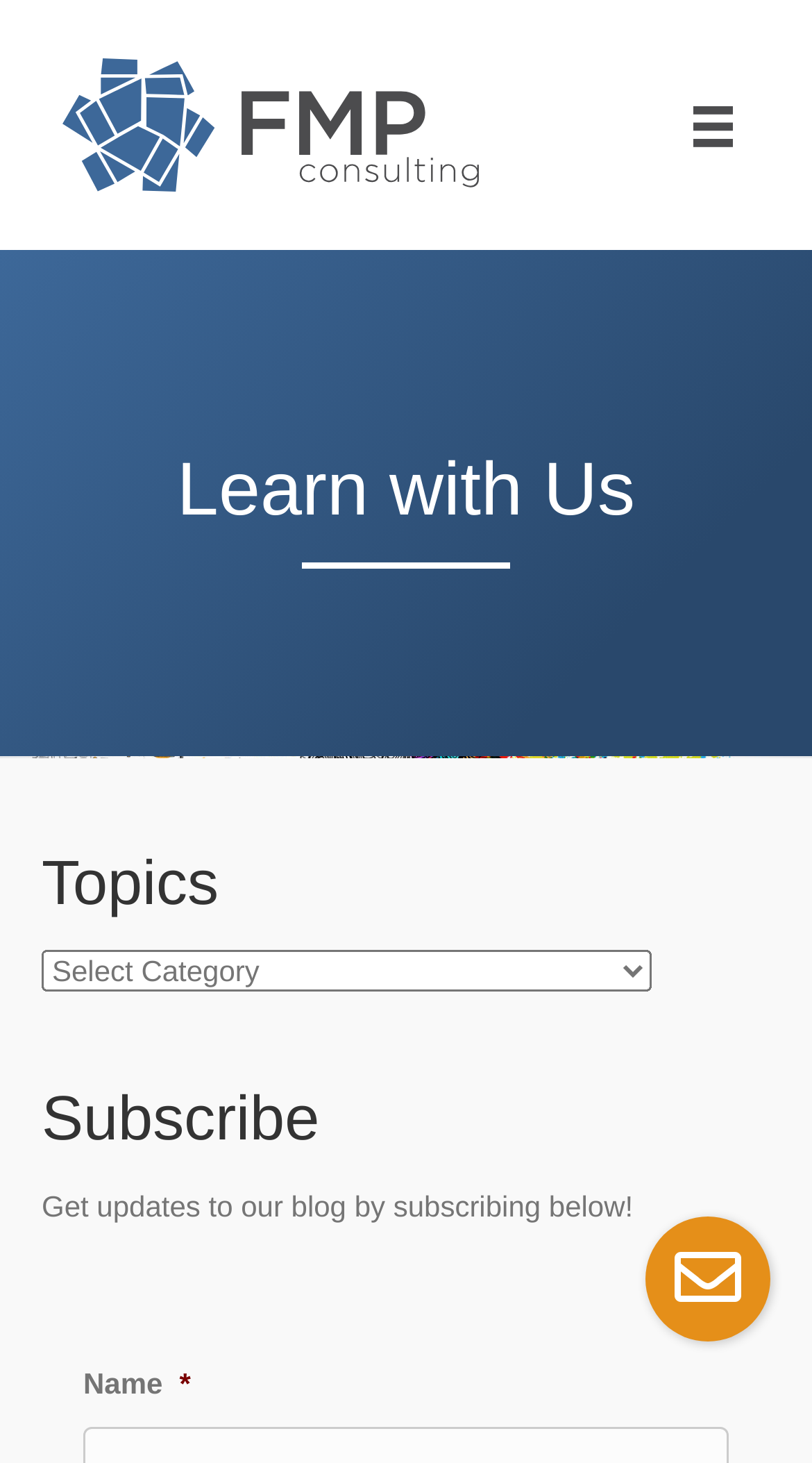Provide a one-word or brief phrase answer to the question:
What is the required field in the subscription form?

Name